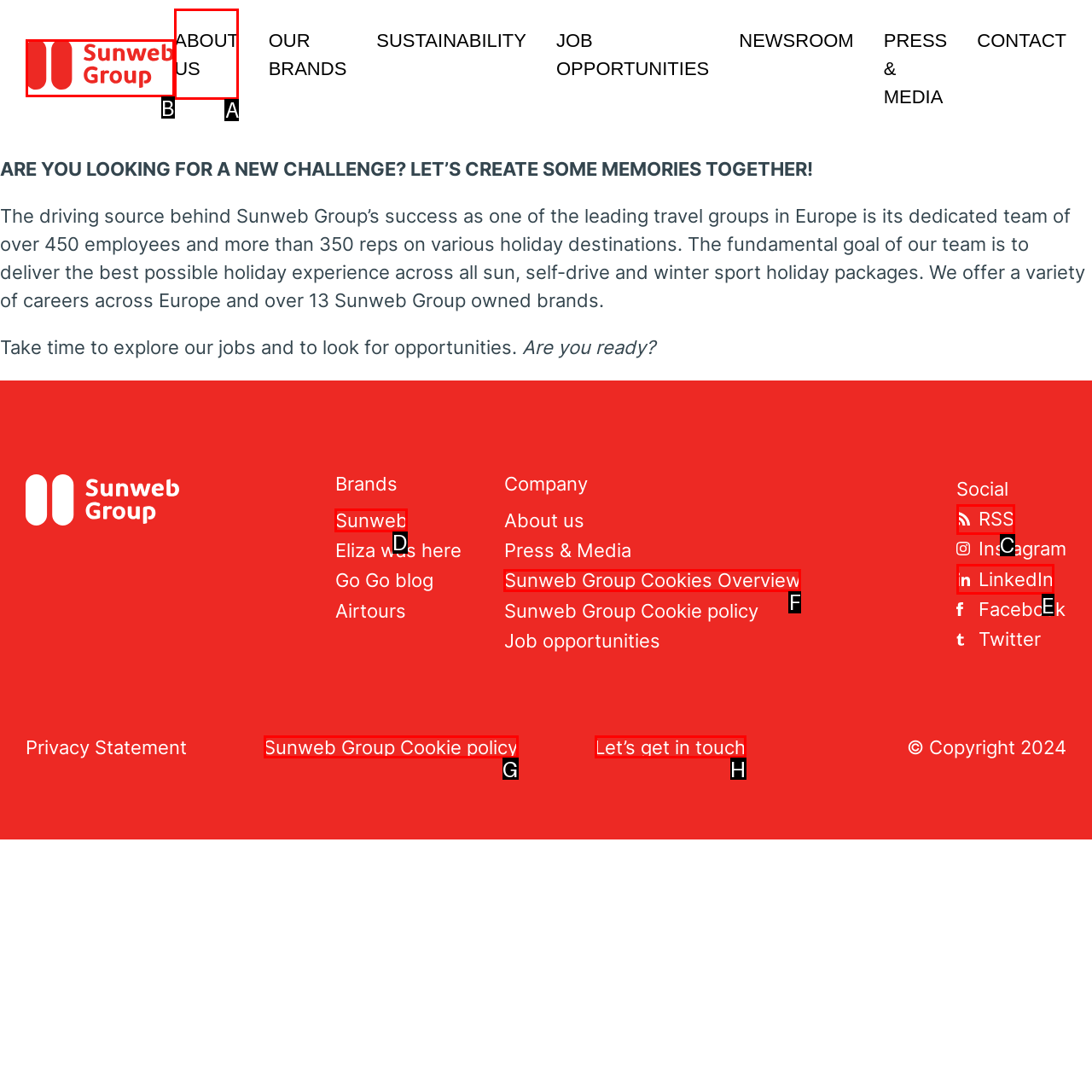Select the appropriate HTML element to click for the following task: Check out Sunweb brand
Answer with the letter of the selected option from the given choices directly.

D